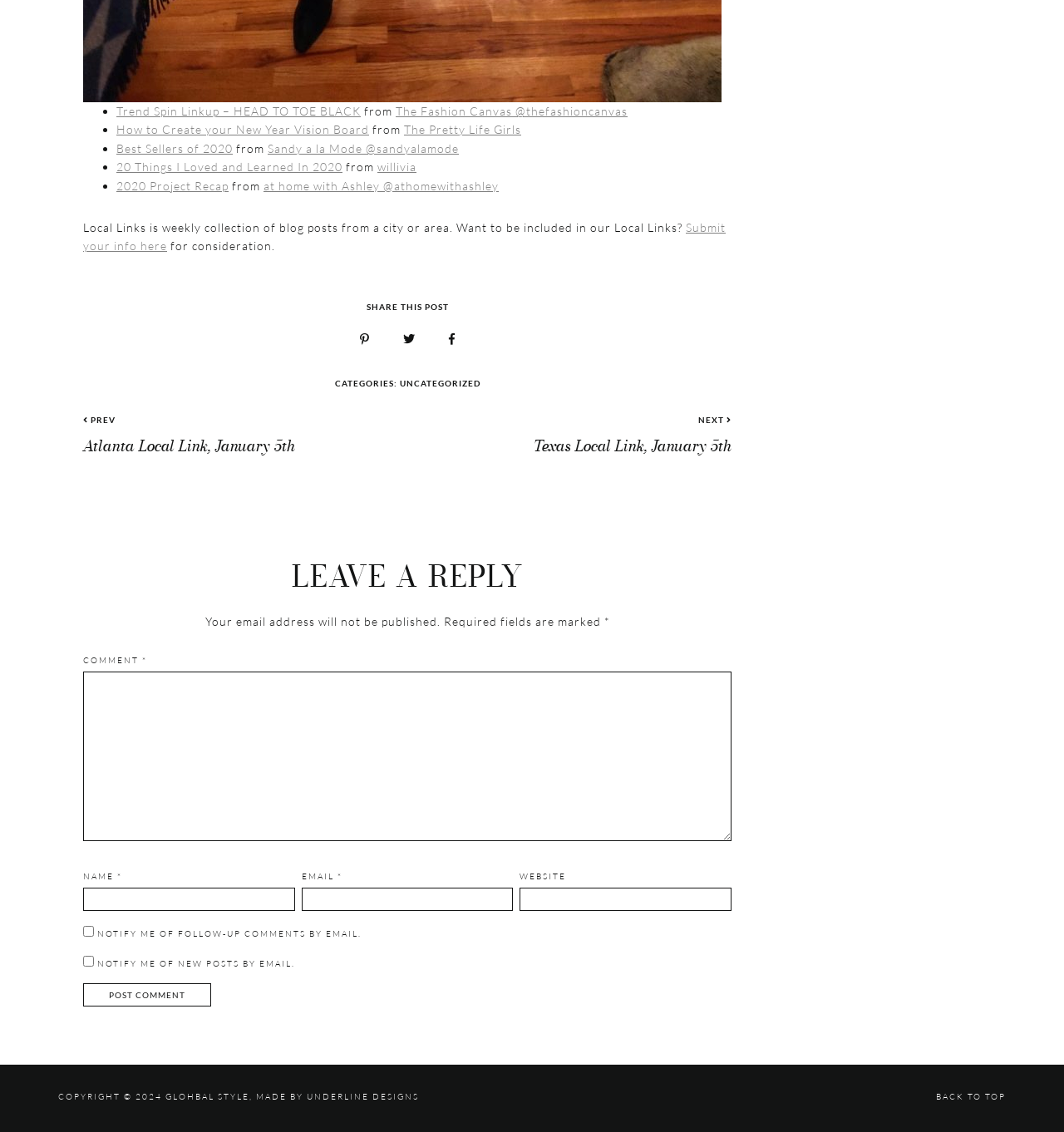What is the category of the blog post?
Look at the screenshot and respond with one word or a short phrase.

UNCATEGORIZED